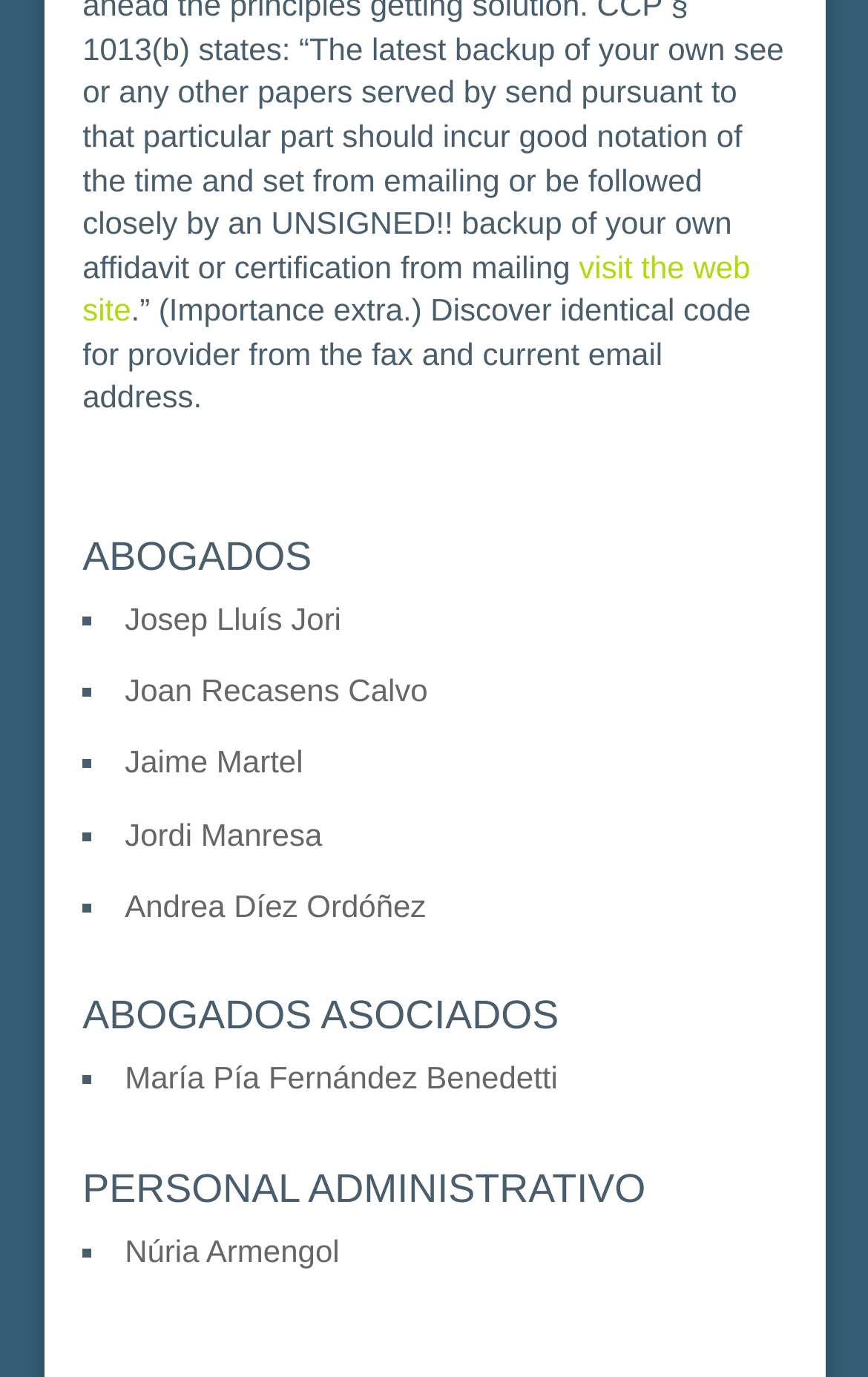Answer succinctly with a single word or phrase:
What is the category of Jordi Manresa?

ABOGADOS